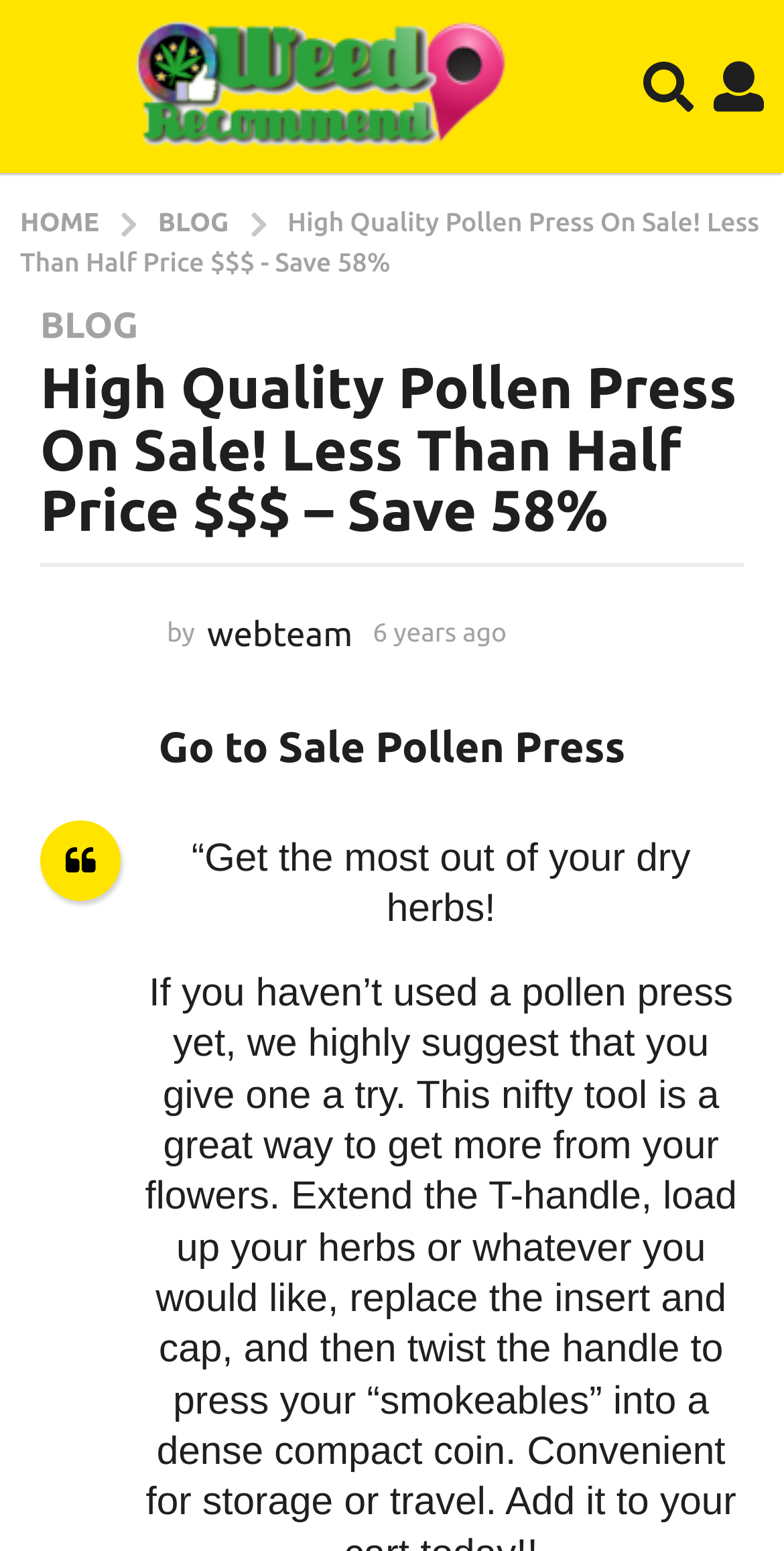How many years ago was the blog post published?
Answer with a single word or phrase, using the screenshot for reference.

6 years ago